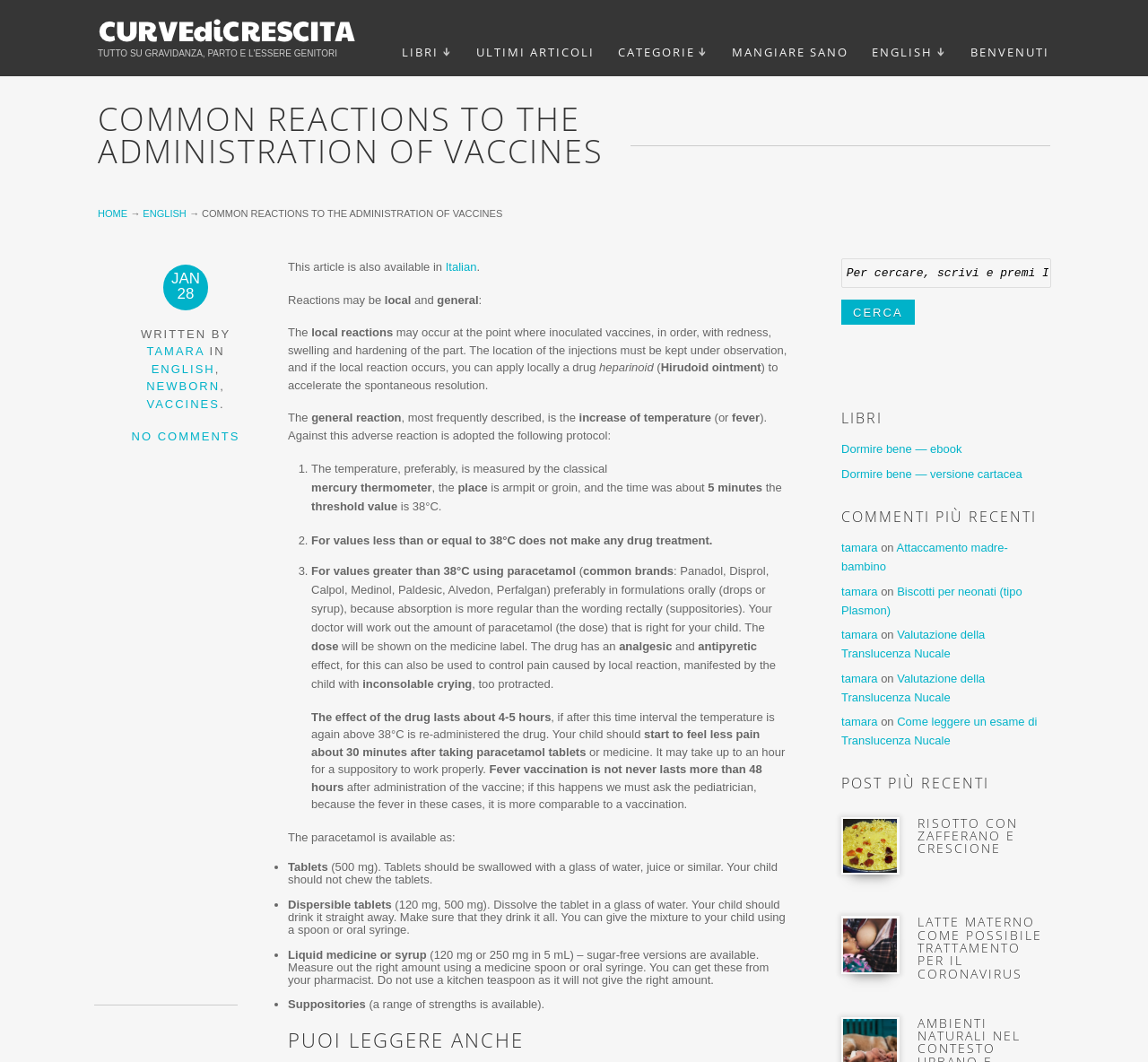Identify the bounding box coordinates of the area you need to click to perform the following instruction: "Click on the 'Curve di crescita' link".

[0.085, 0.017, 0.31, 0.046]